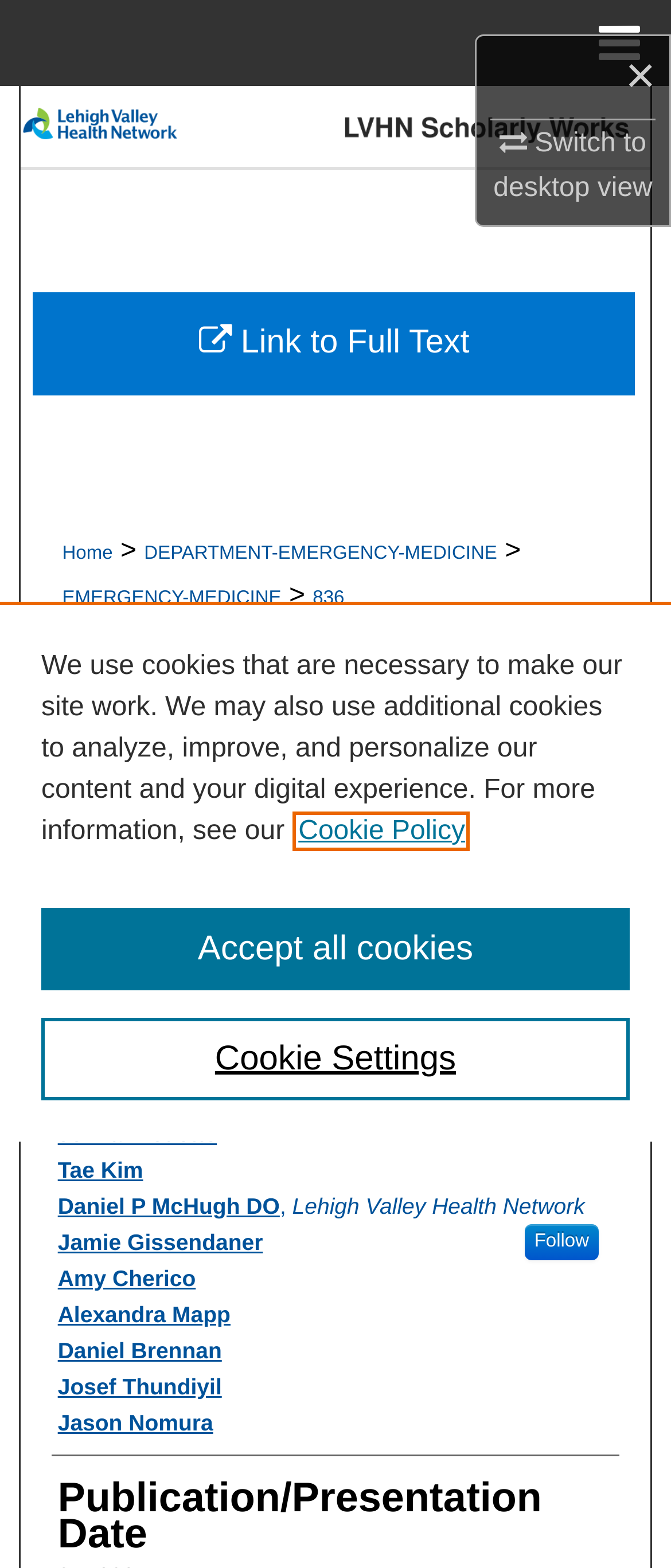Find and indicate the bounding box coordinates of the region you should select to follow the given instruction: "View About Us page".

None